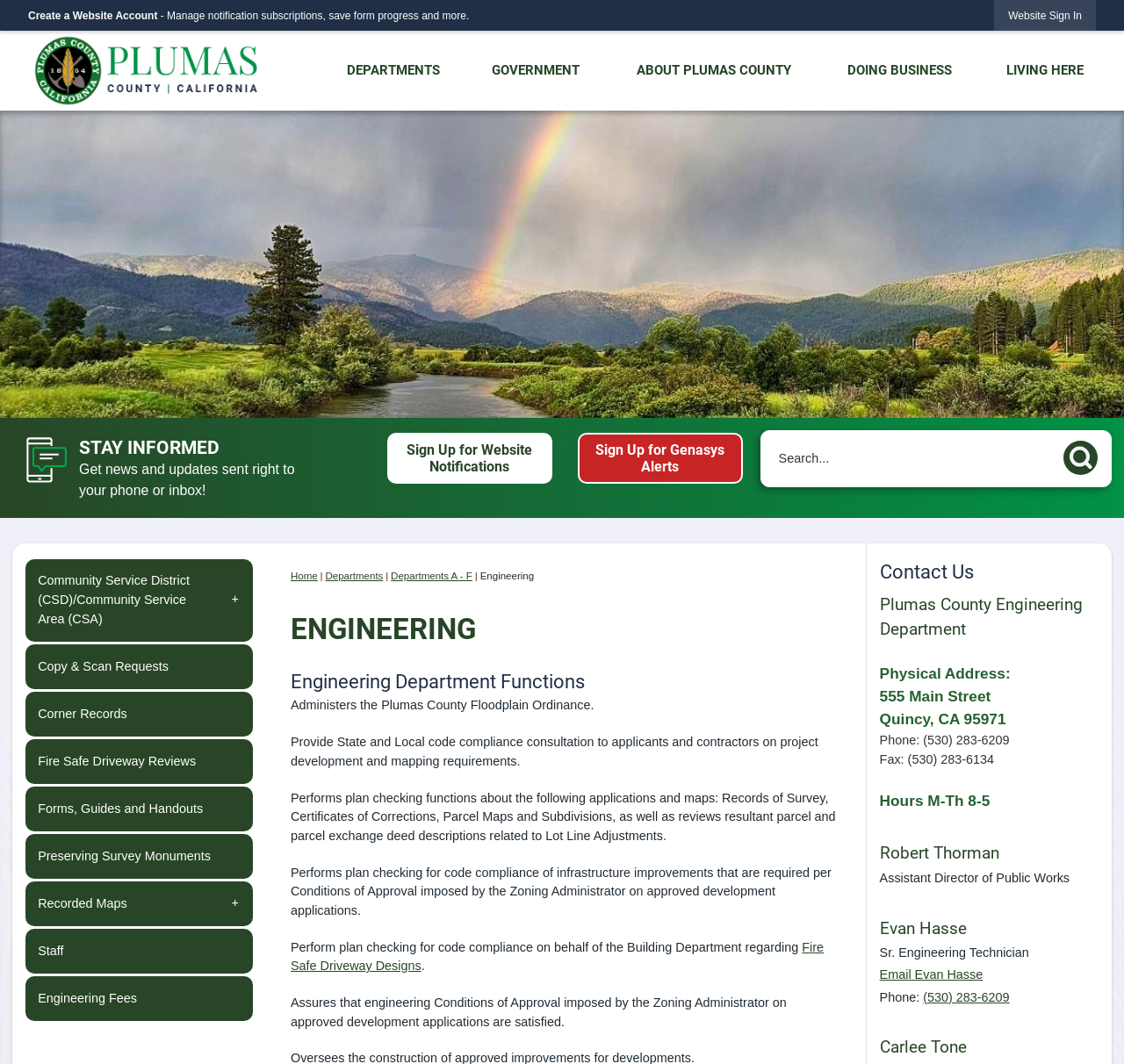What is the purpose of the Engineering Department?
Please answer the question as detailed as possible.

The Engineering Department's functions include administering the Plumas County Floodplain Ordinance, providing code compliance consultation, performing plan checking, and reviewing parcel and parcel exchange deed descriptions.